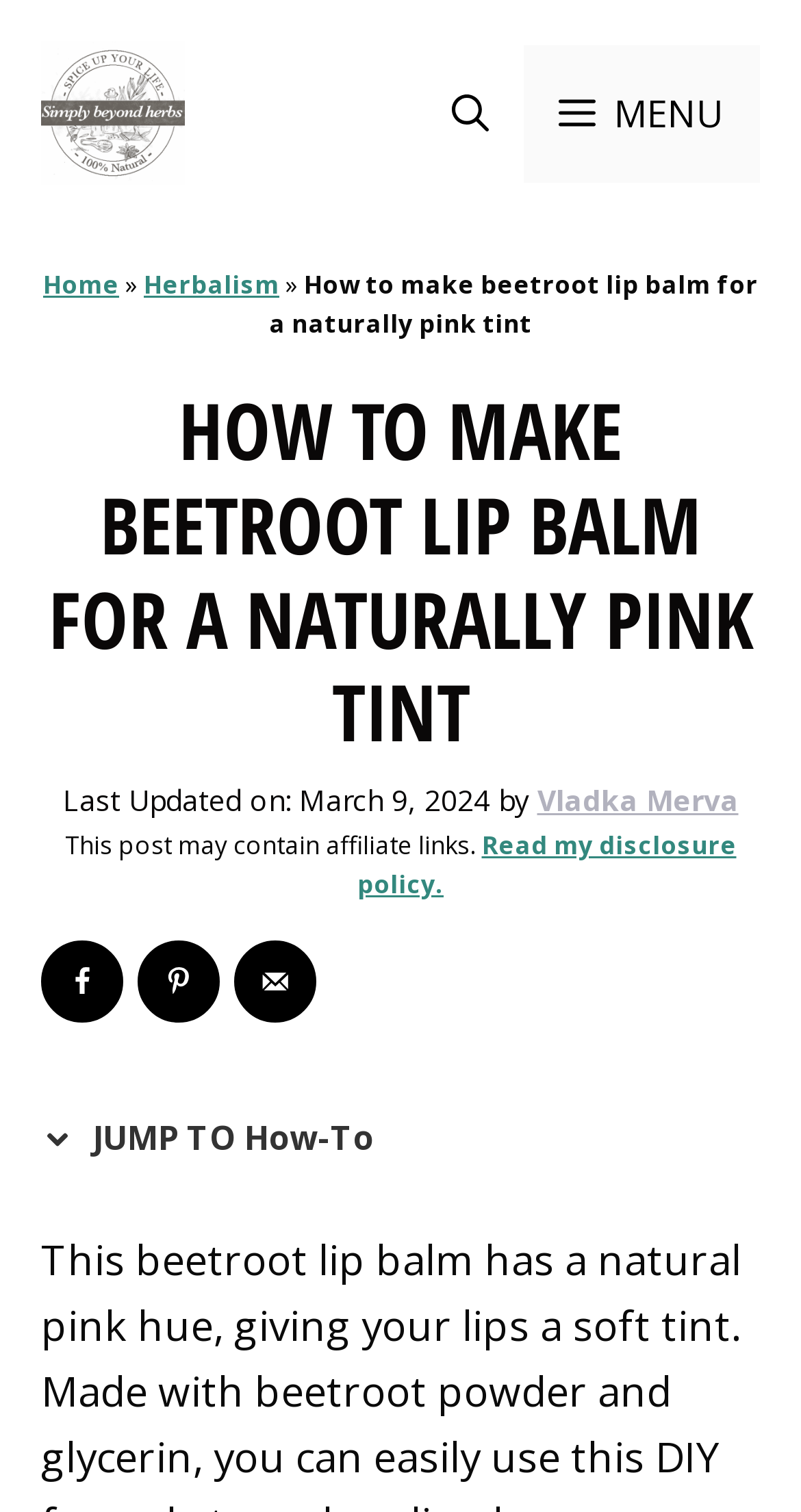Determine the bounding box coordinates of the clickable area required to perform the following instruction: "Share on Facebook". The coordinates should be represented as four float numbers between 0 and 1: [left, top, right, bottom].

[0.051, 0.622, 0.154, 0.677]